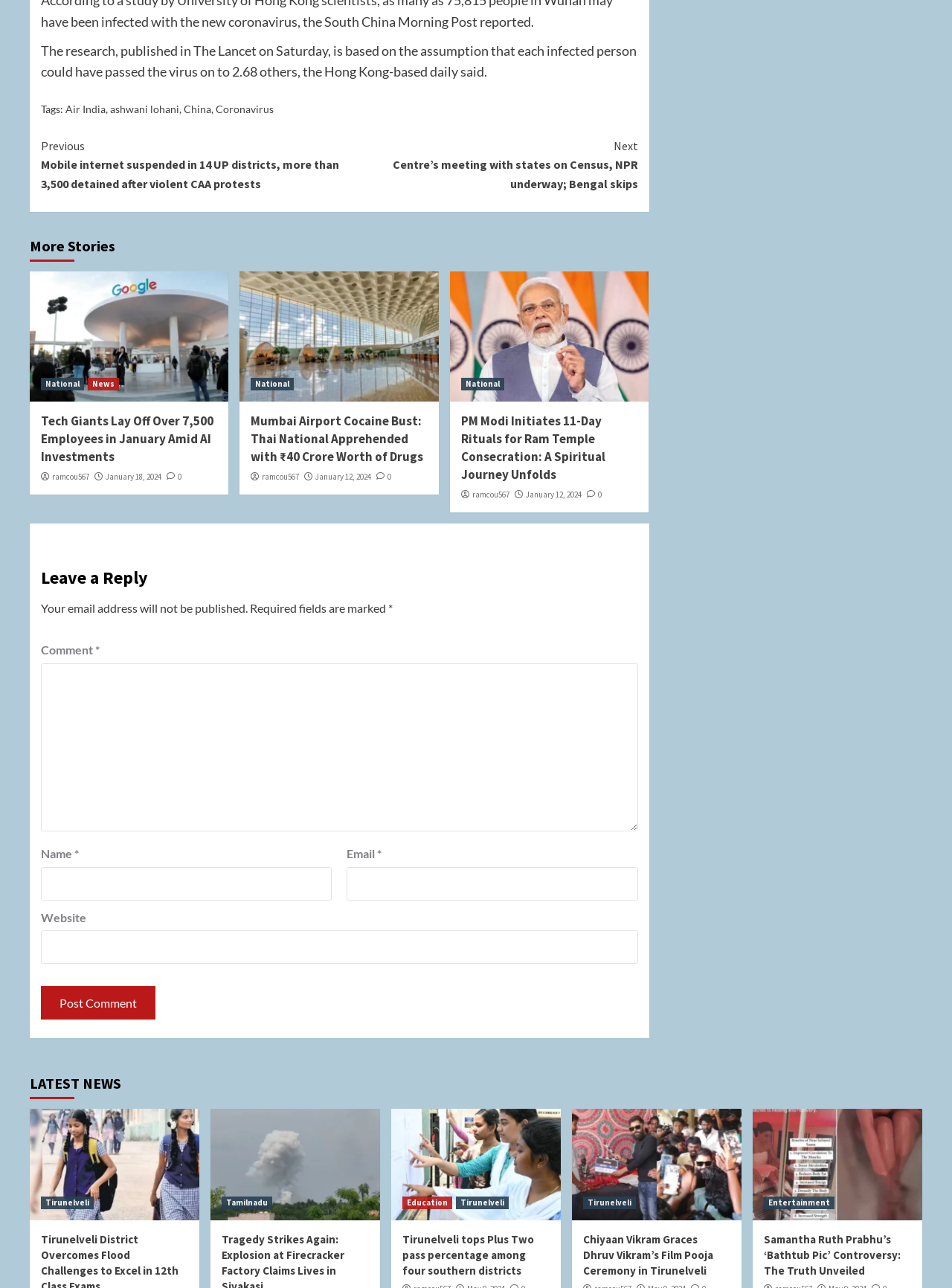Examine the image carefully and respond to the question with a detailed answer: 
How many figures are there in the LATEST NEWS section?

I counted the number of figure elements in the LATEST NEWS section, which are [104], [106], [108], and [110], and found that there are 4 figures in total.